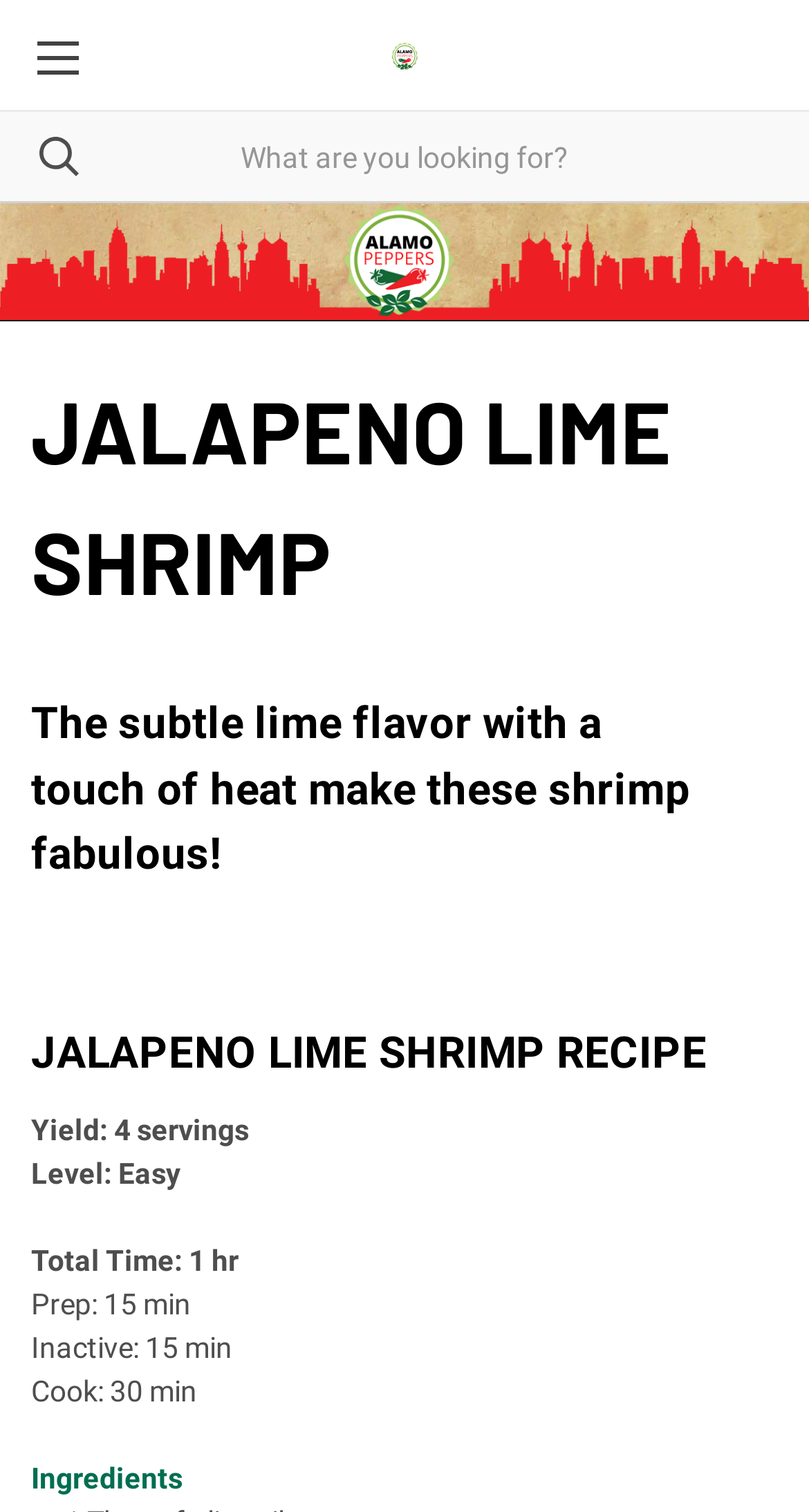How many servings does the recipe yield?
Provide a detailed and extensive answer to the question.

I found the answer by looking at the StaticText element with the text 'Yield: 4 servings', which indicates the number of servings the recipe yields.